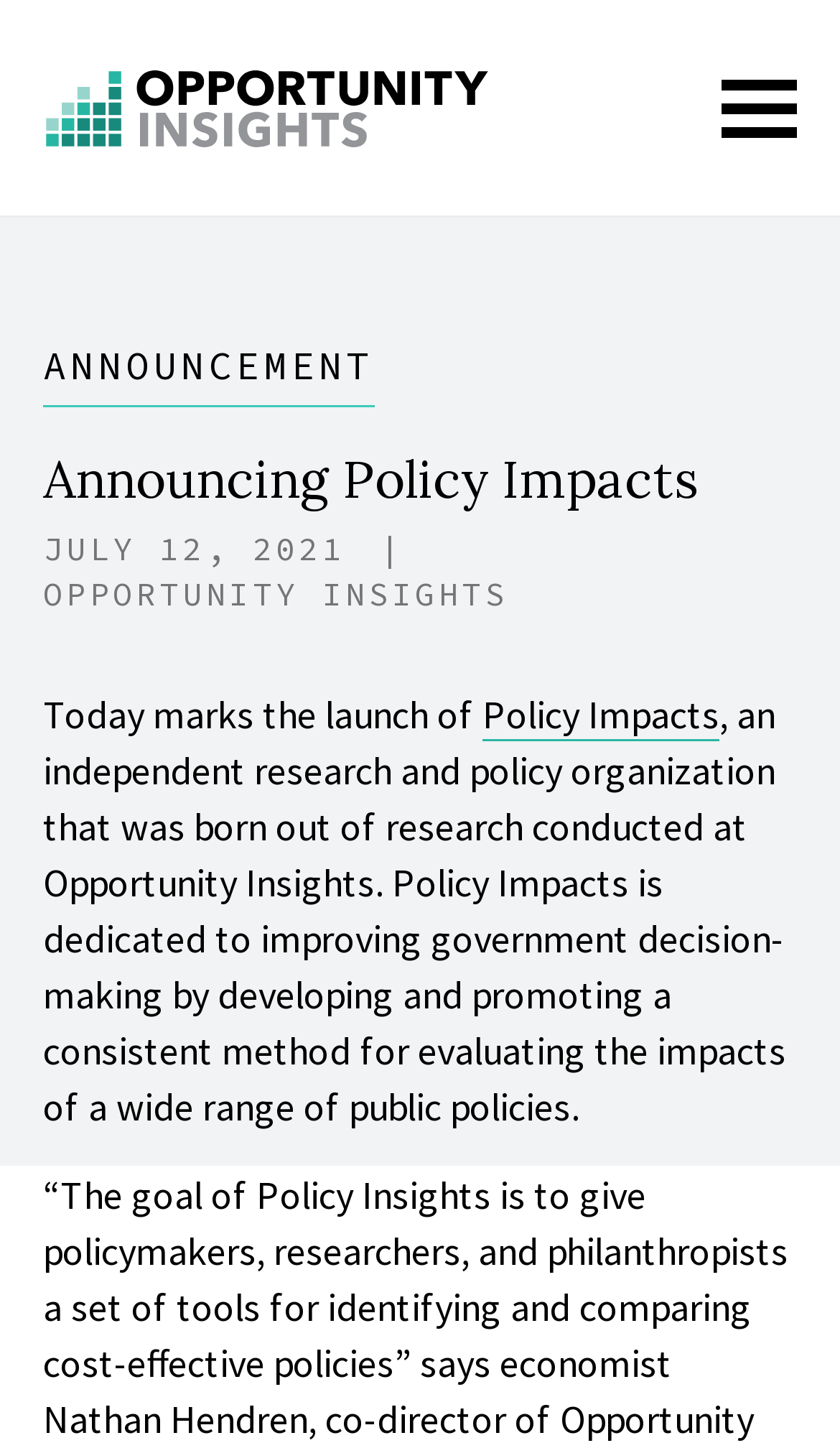What is the date of the announcement?
Answer the question with a detailed explanation, including all necessary information.

I found the date of the announcement by looking at the StaticText element with the content 'JULY 12, 2021' which is located at the coordinates [0.051, 0.365, 0.411, 0.393].